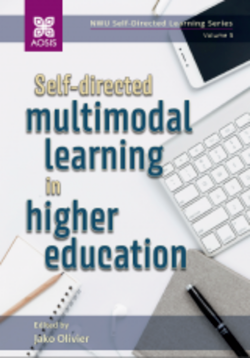Explain the image thoroughly, highlighting all key elements.

The image features the cover of the book titled "Self-directed multimodal learning in higher education," which is part of the NMU Self-Directed Learning Series, Volume 3. The cover design includes a clean layout with a modern aesthetic. A laptop and stationery items, such as a notebook and a pen, are prominently displayed, symbolizing a learning environment. The book is edited by Jako Olivier and aims to explore theoretical and practical aspects of self-directed multimodal learning within university contexts, emphasizing blended learning and various delivery modes. This publication addresses critical issues in multimodal practices, making it a relevant resource for educators and students in higher education. The cover's design and title reflect the contemporary focus on innovative learning approaches.